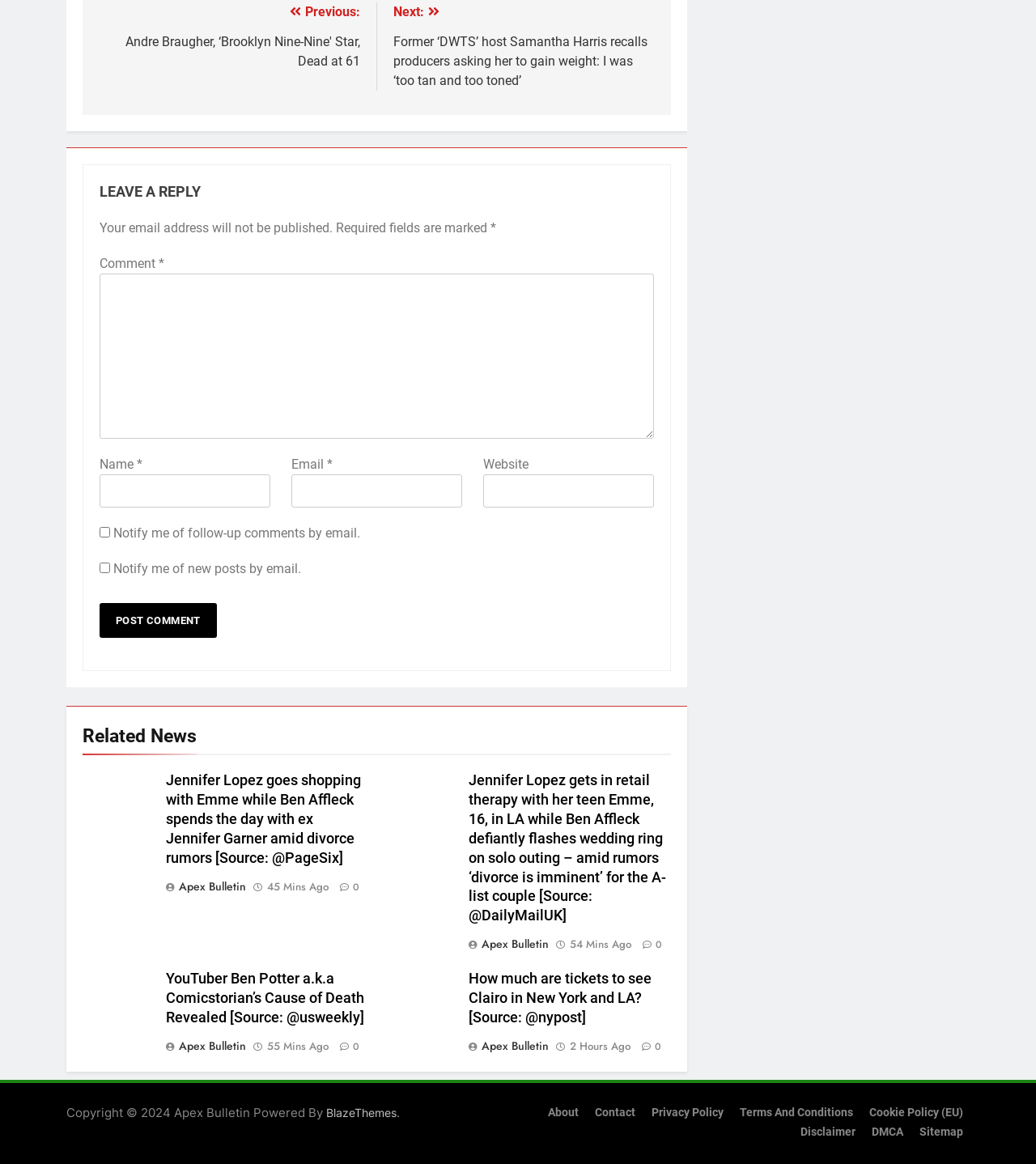How many related news articles are displayed?
Ensure your answer is thorough and detailed.

The webpage displays three related news articles, each with a heading, a figure, and a link to the article. The articles are arranged vertically and have similar structures, indicating that they are related news articles.